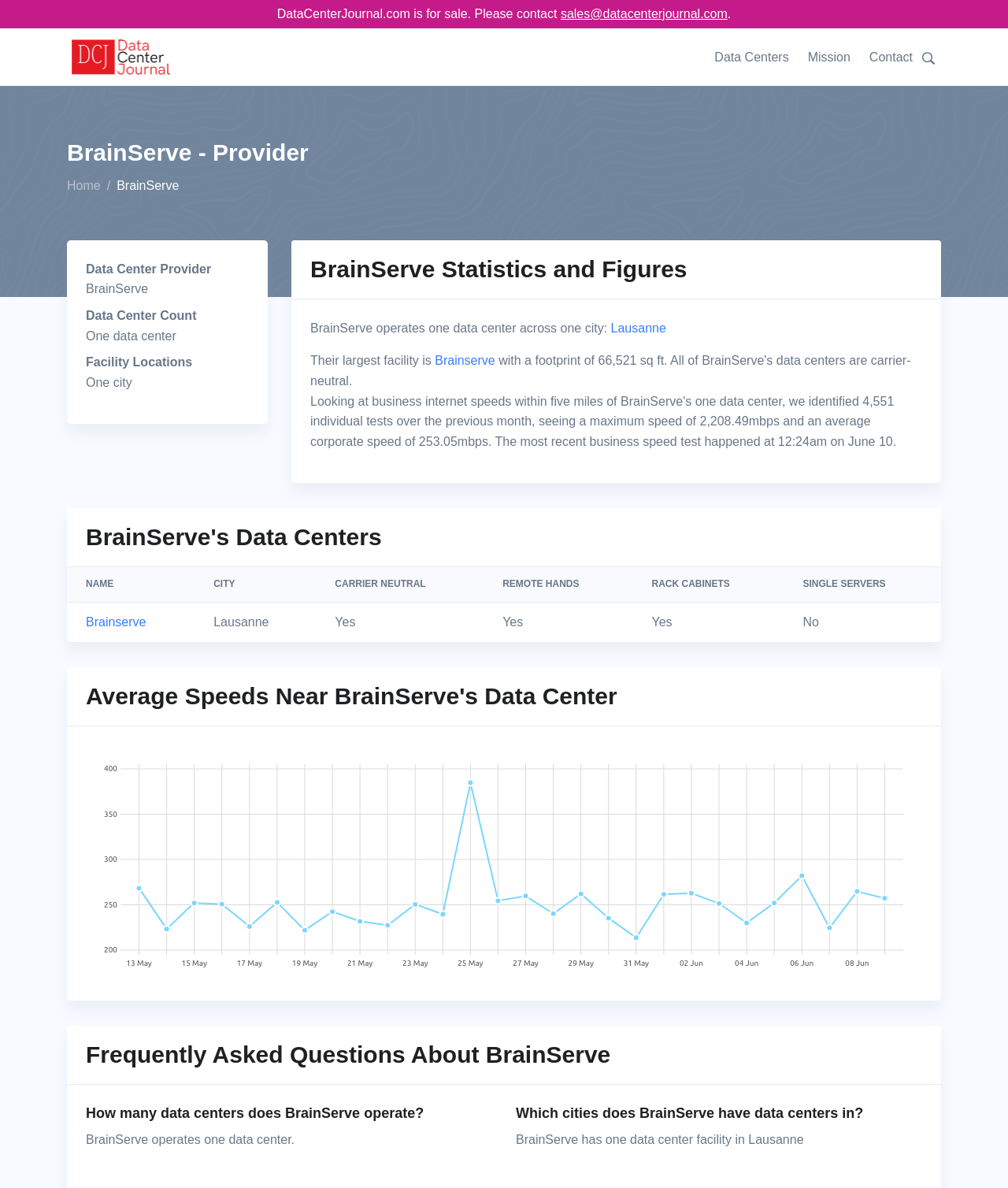Determine the main headline of the webpage and provide its text.

BrainServe - Provider